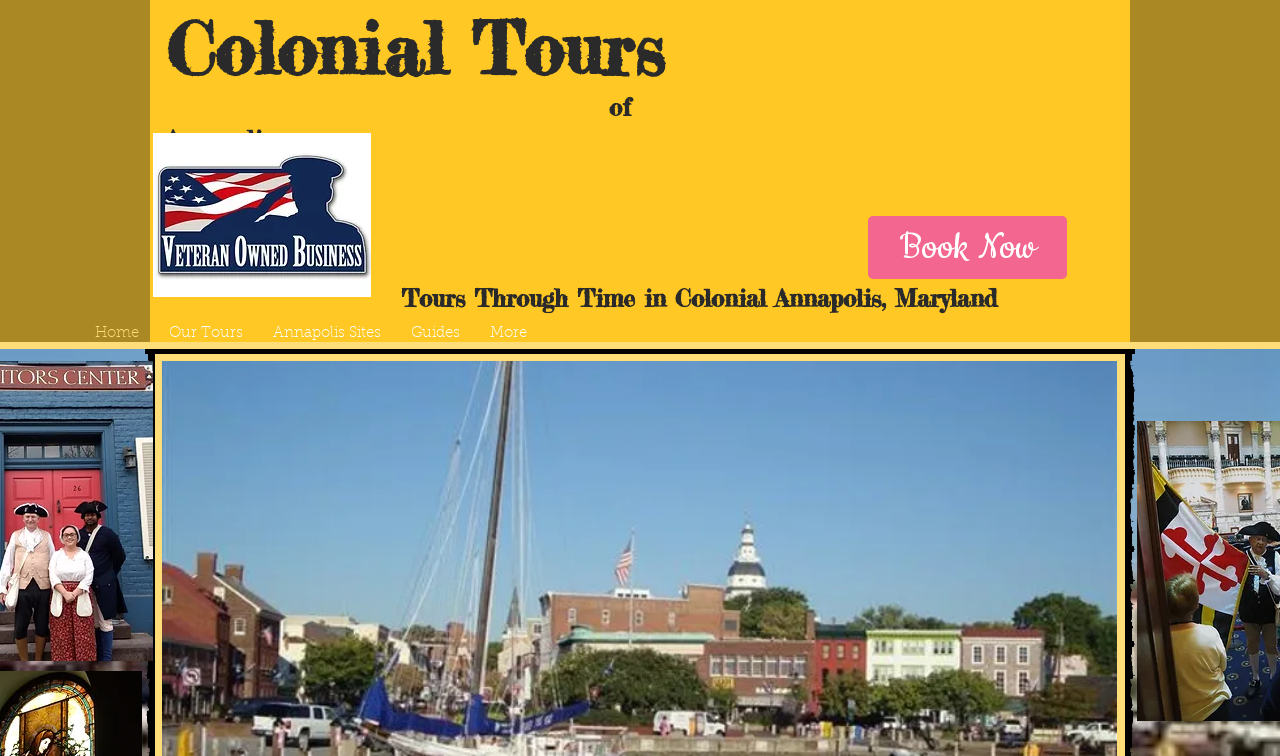Please determine the bounding box coordinates for the UI element described here. Use the format (top-left x, top-left y, bottom-right x, bottom-right y) with values bounded between 0 and 1: Show/Hide Navigation

None